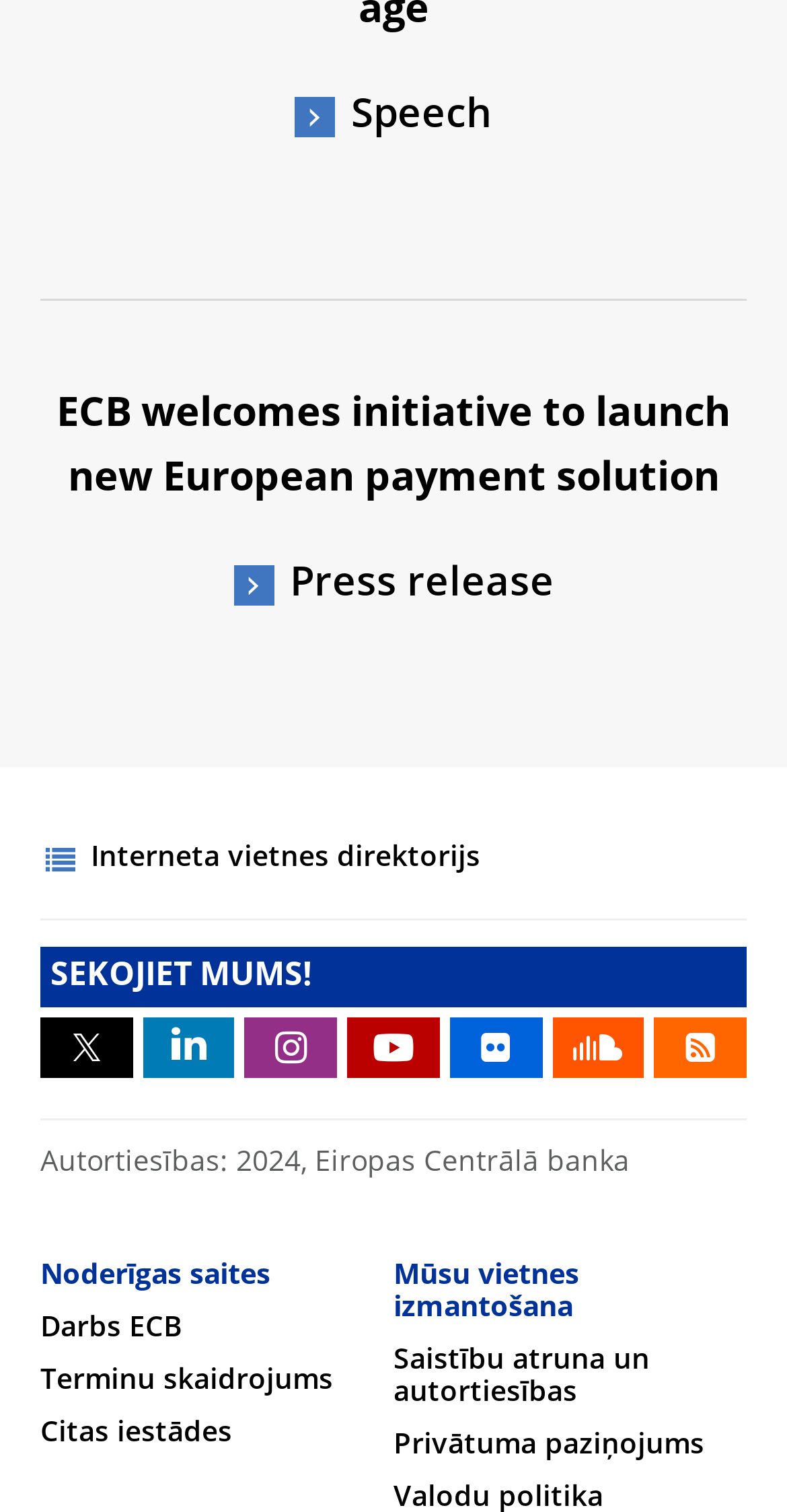Show the bounding box coordinates of the element that should be clicked to complete the task: "Visit previous post".

None